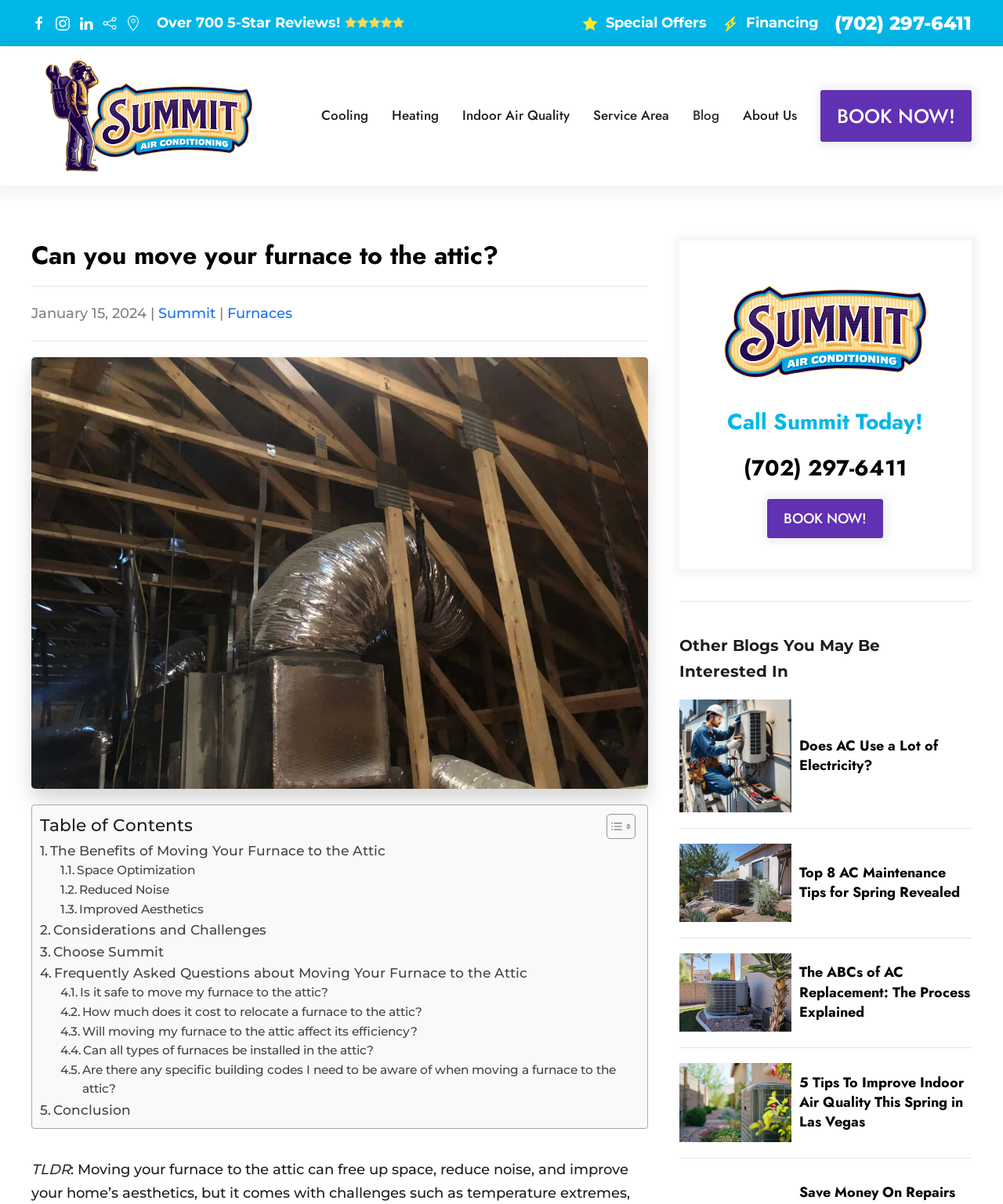What is the phone number to contact Summit Air Conditioning?
Please give a detailed and elaborate explanation in response to the question.

I found the phone number (702) 297-6411 mentioned on the webpage, which is the contact number for Summit Air Conditioning.